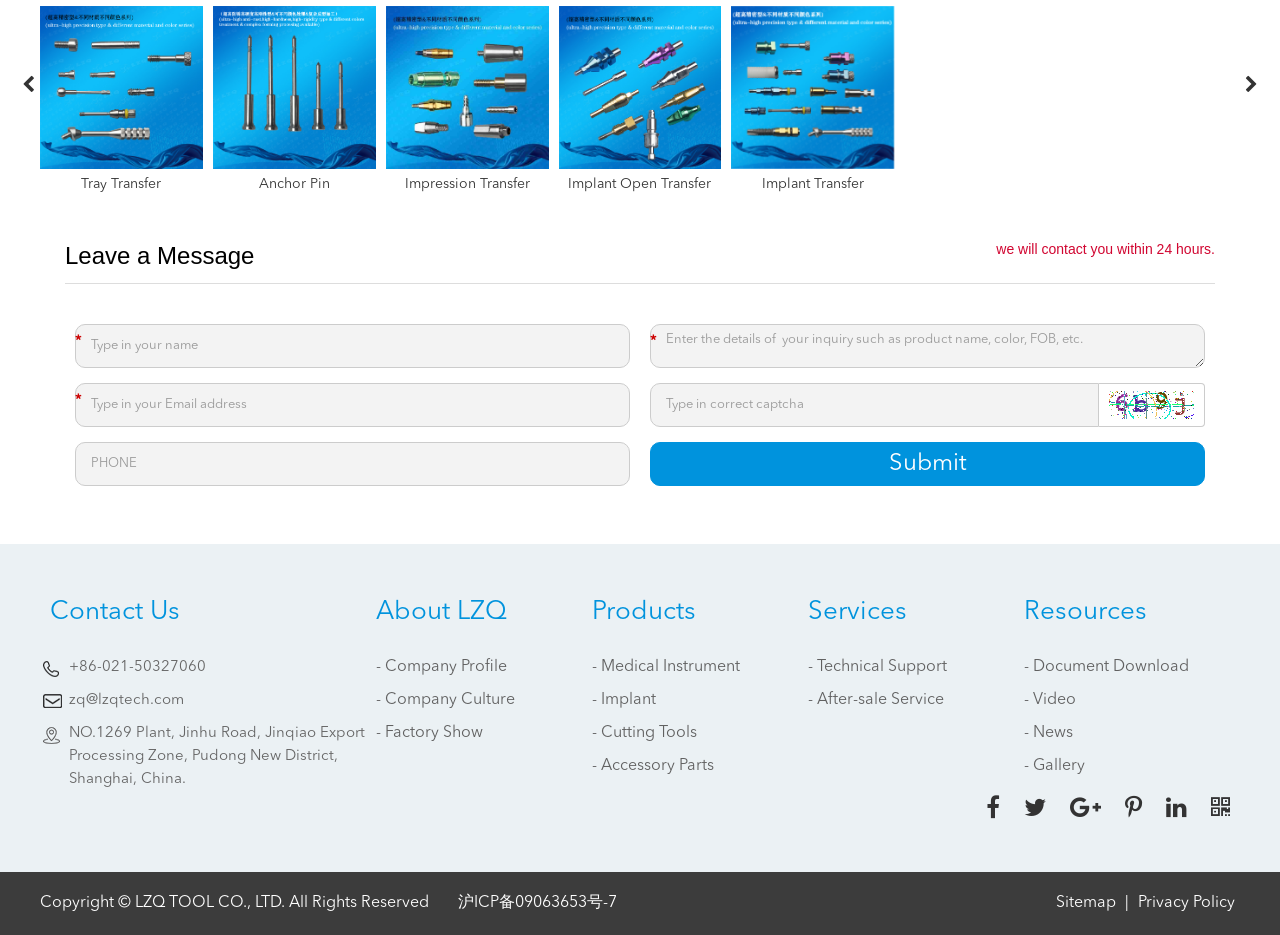Bounding box coordinates are specified in the format (top-left x, top-left y, bottom-right x, bottom-right y). All values are floating point numbers bounded between 0 and 1. Please provide the bounding box coordinate of the region this sentence describes: About LZQ

[0.294, 0.635, 0.396, 0.697]